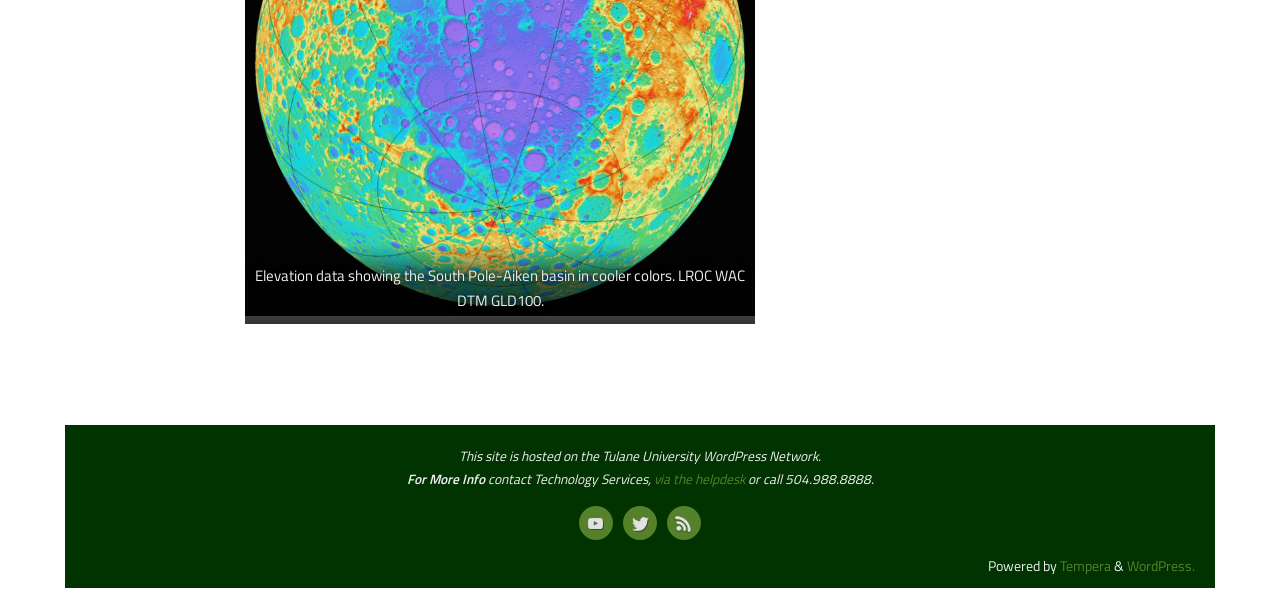What is the topic of the image described?
Please describe in detail the information shown in the image to answer the question.

The StaticText element with ID 204 describes an image, and the text is 'Elevation data showing the South Pole-Aiken basin in cooler colors. LROC WAC DTM GLD100.' Therefore, the topic of the image described is elevation data.